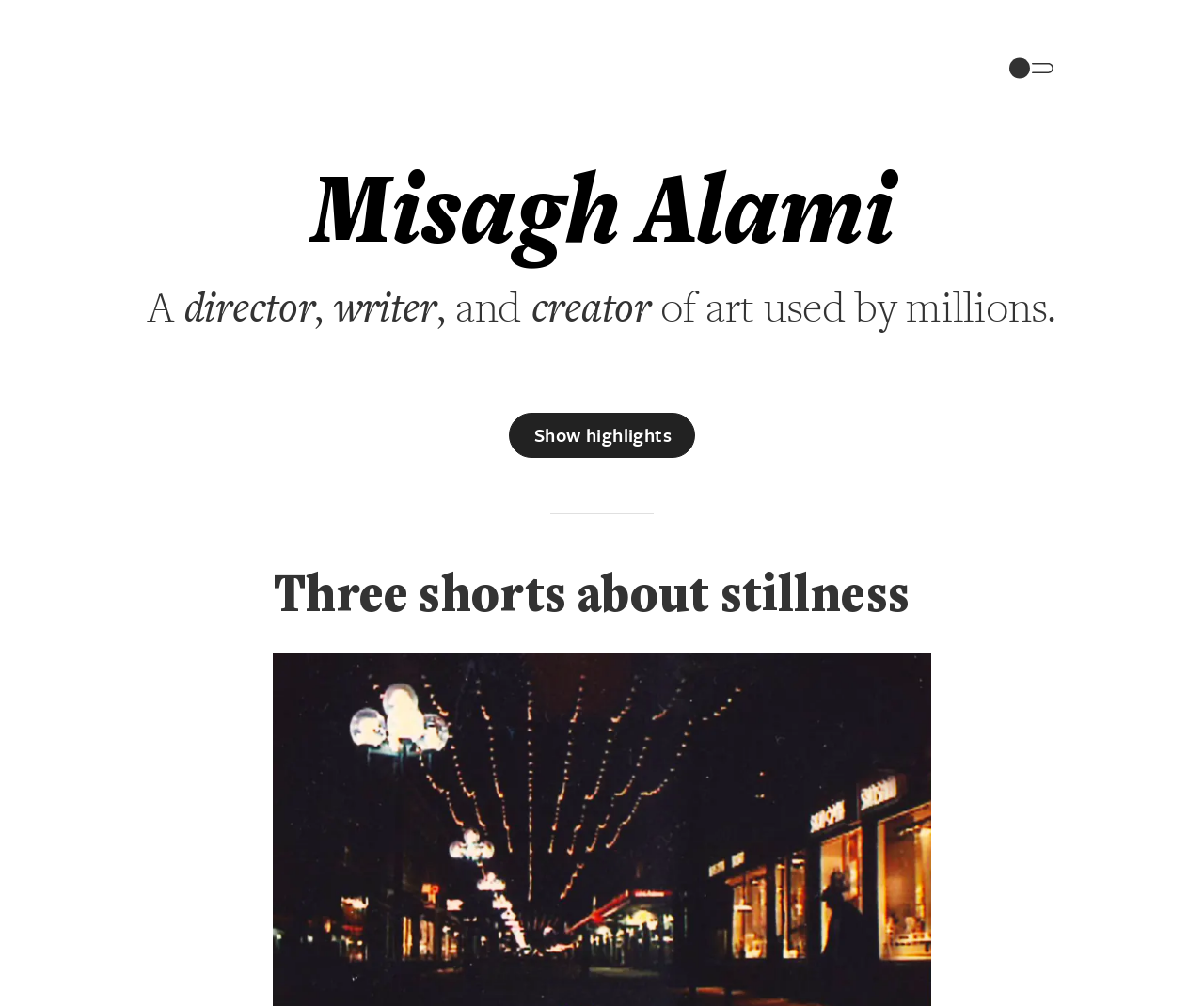What is Misagh Alami's profession?
Refer to the image and provide a one-word or short phrase answer.

director, writer, and creator